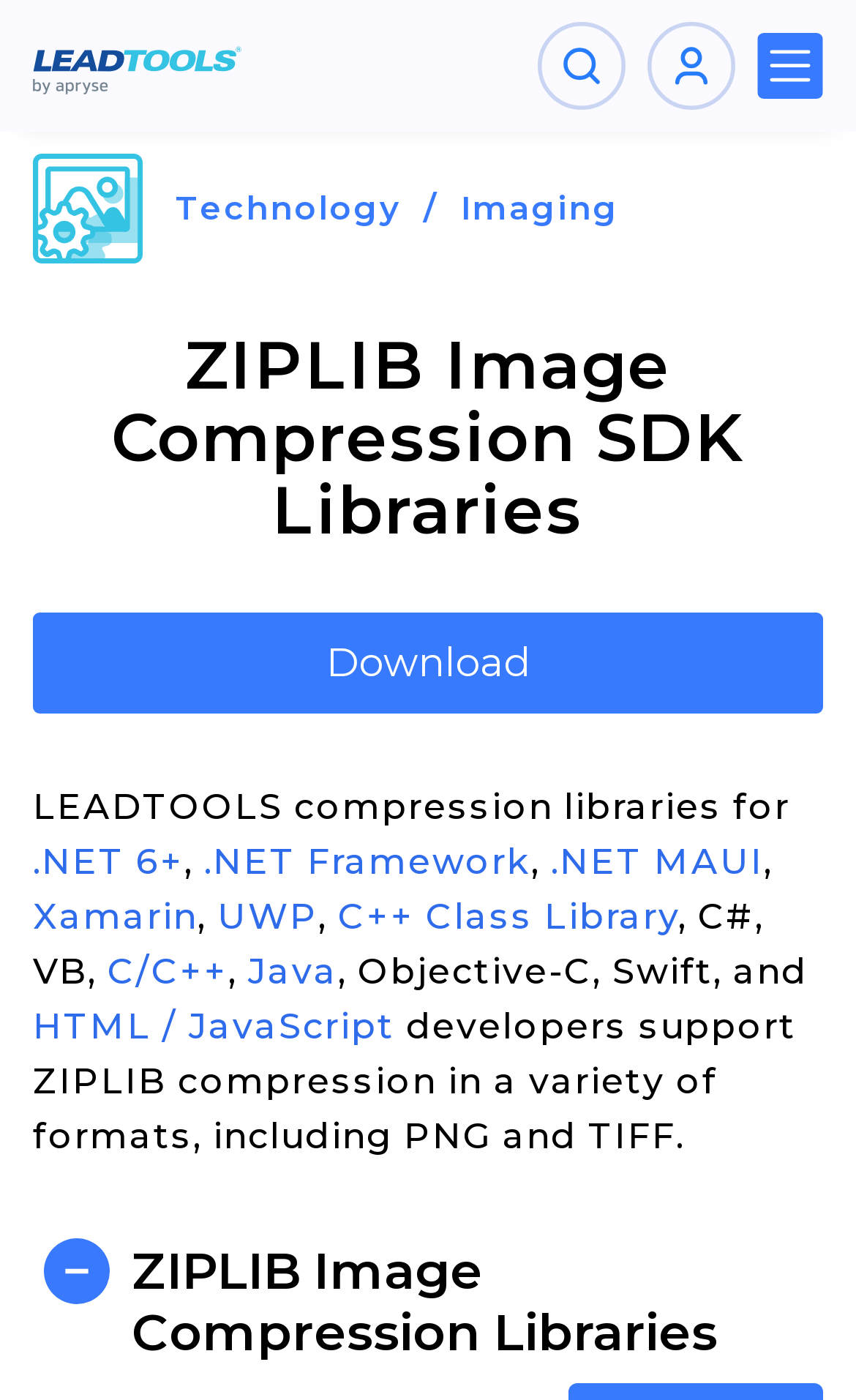What type of compression is supported by LEADTOOLS?
Using the information from the image, provide a comprehensive answer to the question.

The webpage mentions that LEADTOOLS is a comprehensive imaging SDK that includes ZIPLIB image compression, and also mentions that developers can support ZIPLIB compression in a variety of formats, including PNG and TIFF.